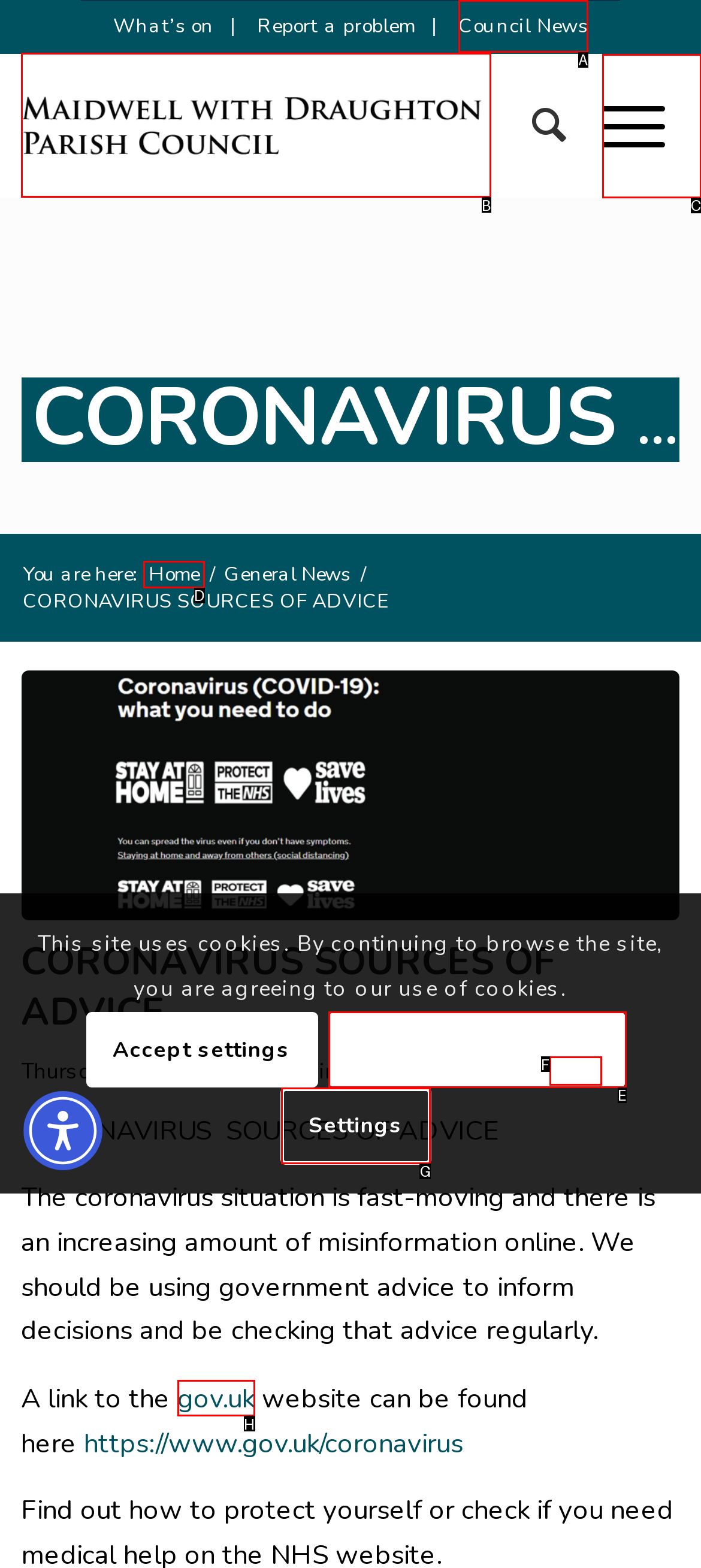Identify the letter of the option to click in order to Visit Maidwell with Draughton Parish Council. Answer with the letter directly.

B